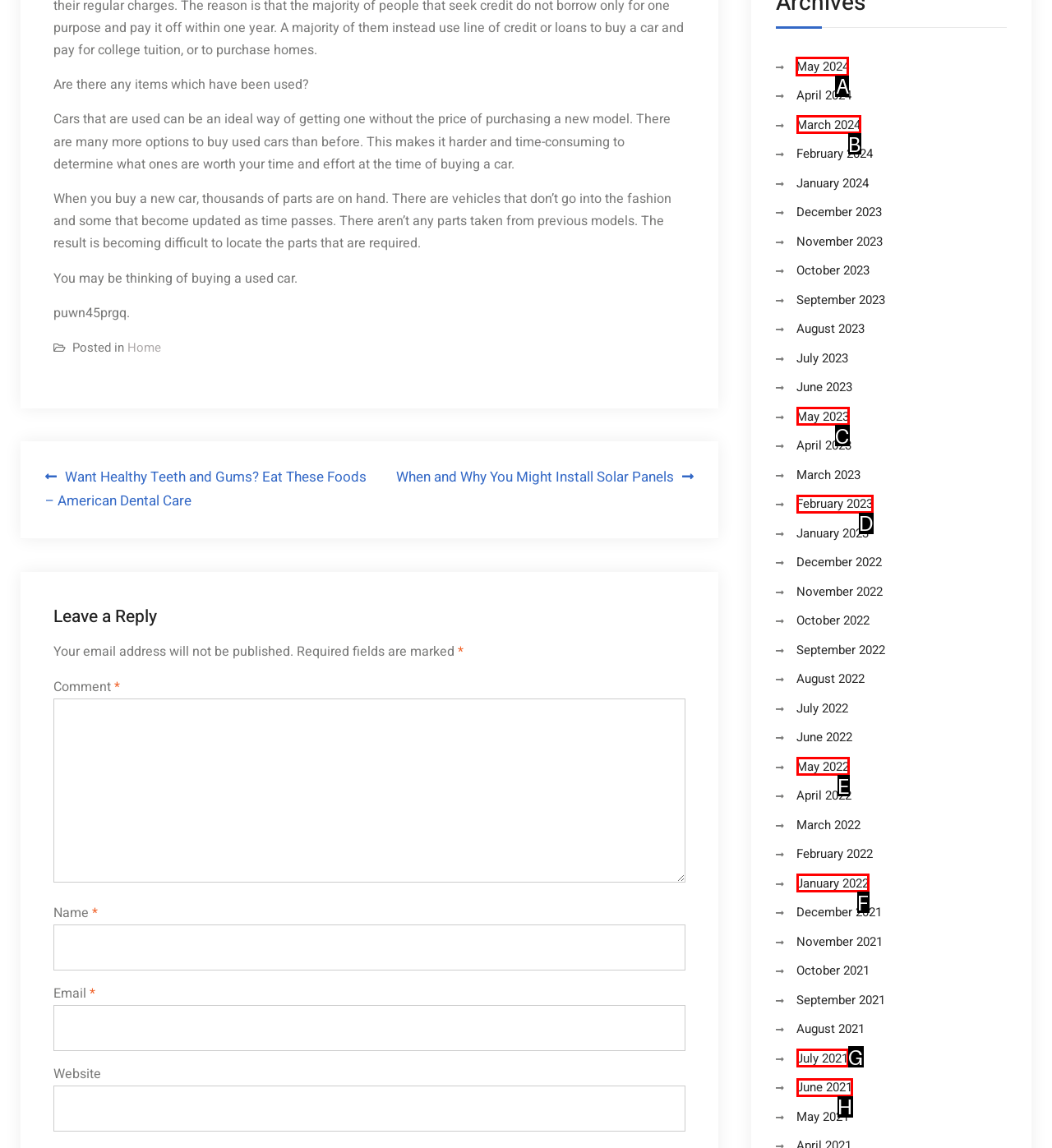Tell me which letter I should select to achieve the following goal: View posts from May 2024
Answer with the corresponding letter from the provided options directly.

A